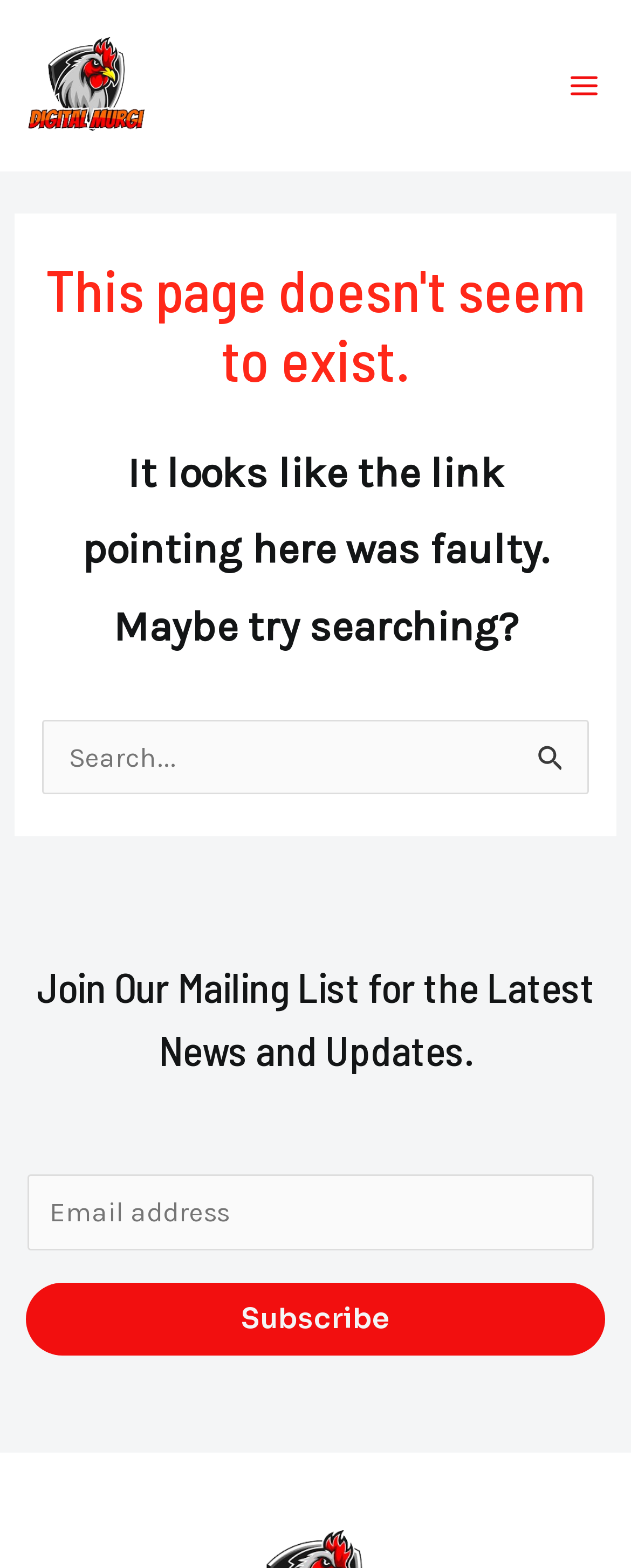Answer the question below in one word or phrase:
What is required to subscribe to the mailing list?

Email